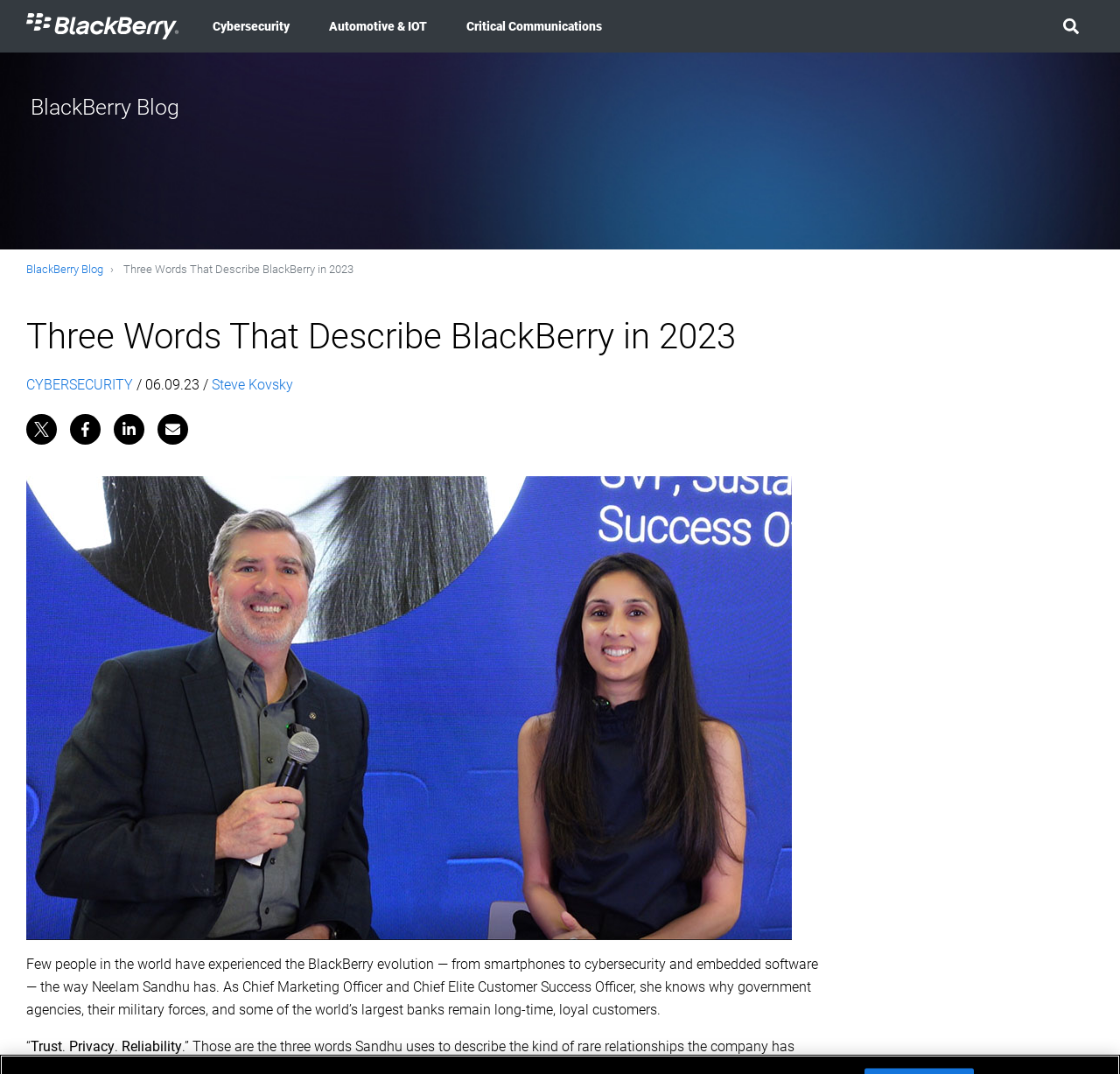Given the element description, predict the bounding box coordinates in the format (top-left x, top-left y, bottom-right x, bottom-right y). Make sure all values are between 0 and 1. Here is the element description: Cybersecurity

[0.172, 0.0, 0.276, 0.049]